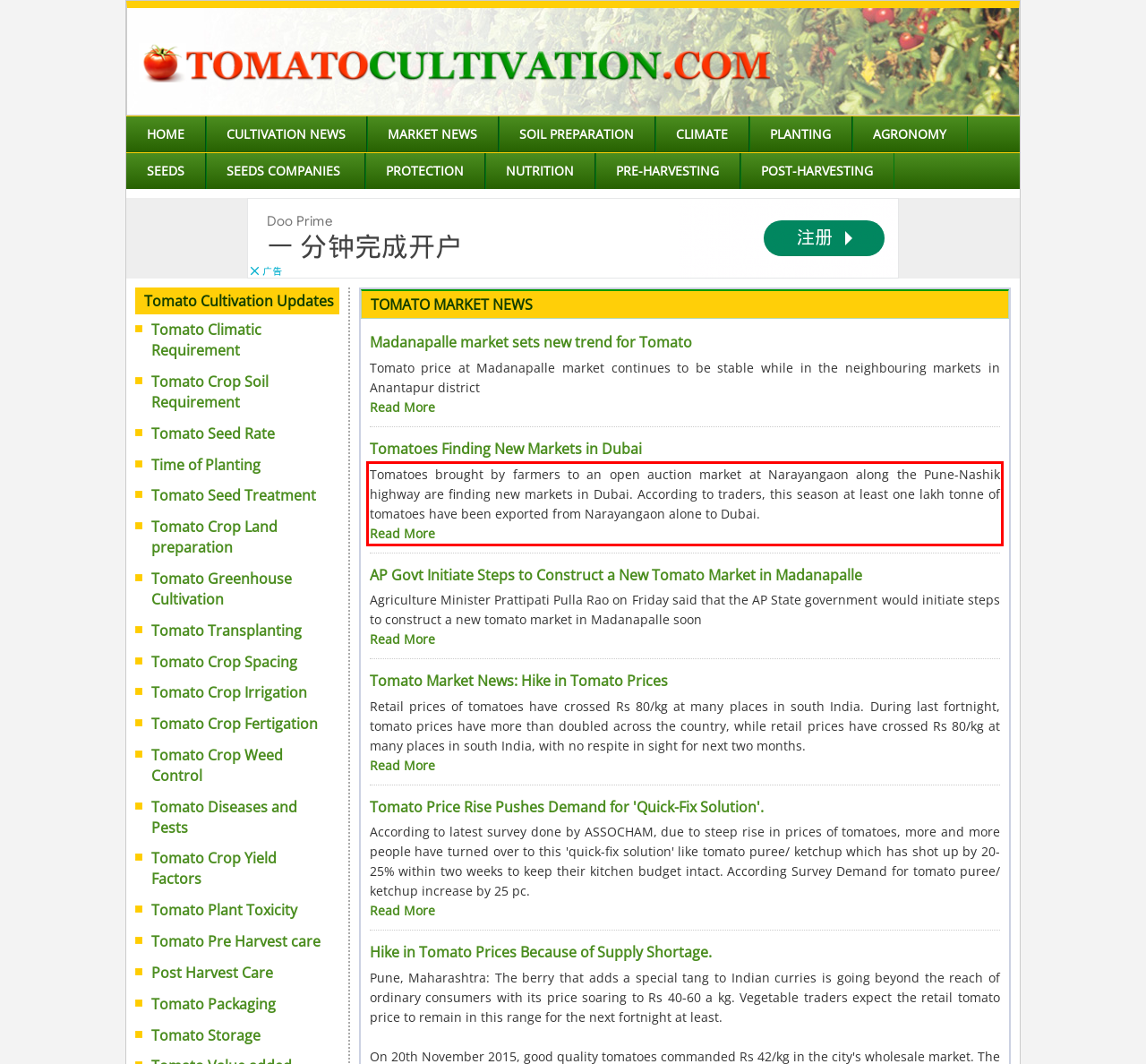You are presented with a webpage screenshot featuring a red bounding box. Perform OCR on the text inside the red bounding box and extract the content.

Tomatoes brought by farmers to an open auction market at Narayangaon along the Pune-Nashik highway are finding new markets in Dubai. According to traders, this season at least one lakh tonne of tomatoes have been exported from Narayangaon alone to Dubai. Read More